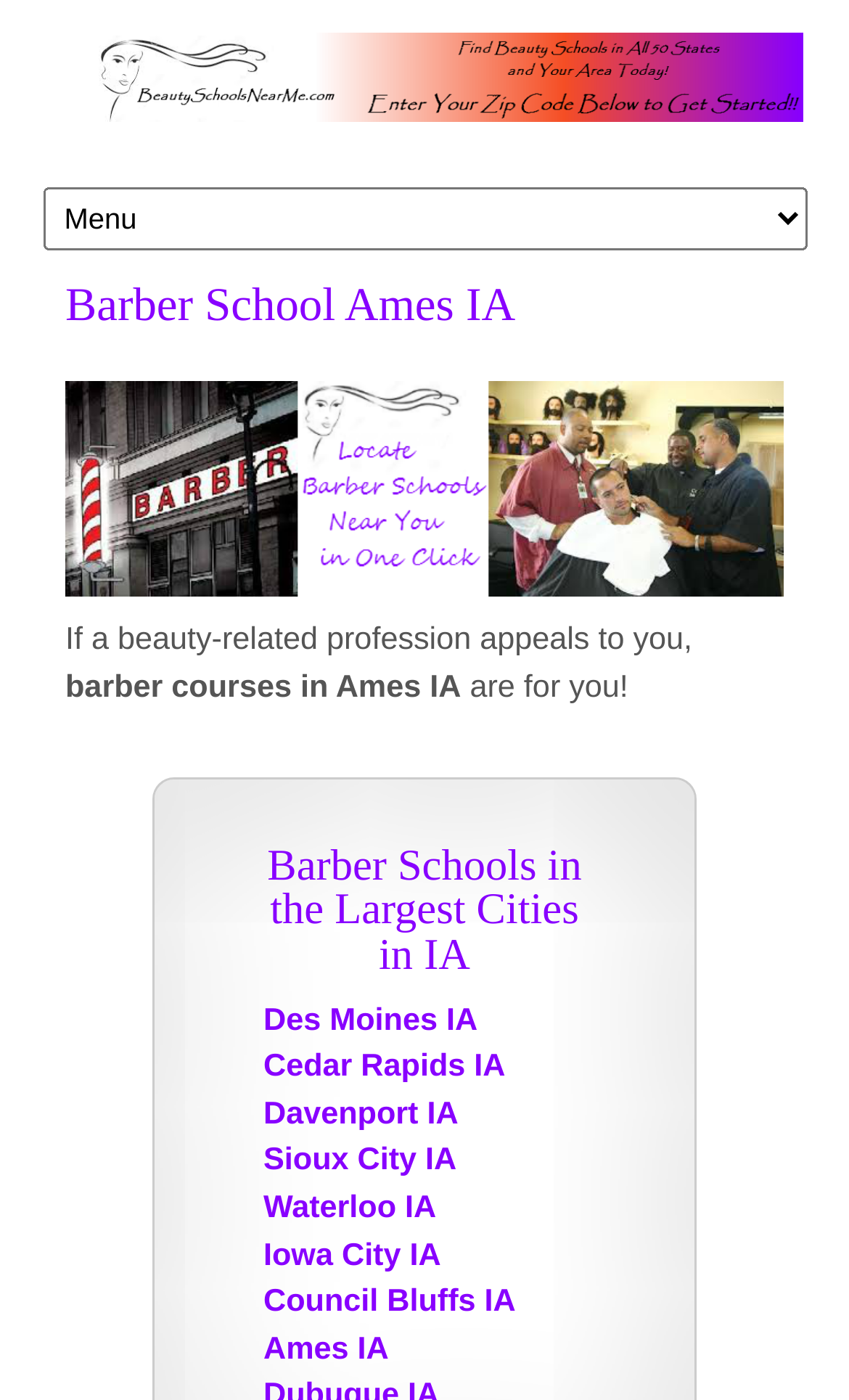Using the given description, provide the bounding box coordinates formatted as (top-left x, top-left y, bottom-right x, bottom-right y), with all values being floating point numbers between 0 and 1. Description: Des Moines IA

[0.31, 0.716, 0.562, 0.741]